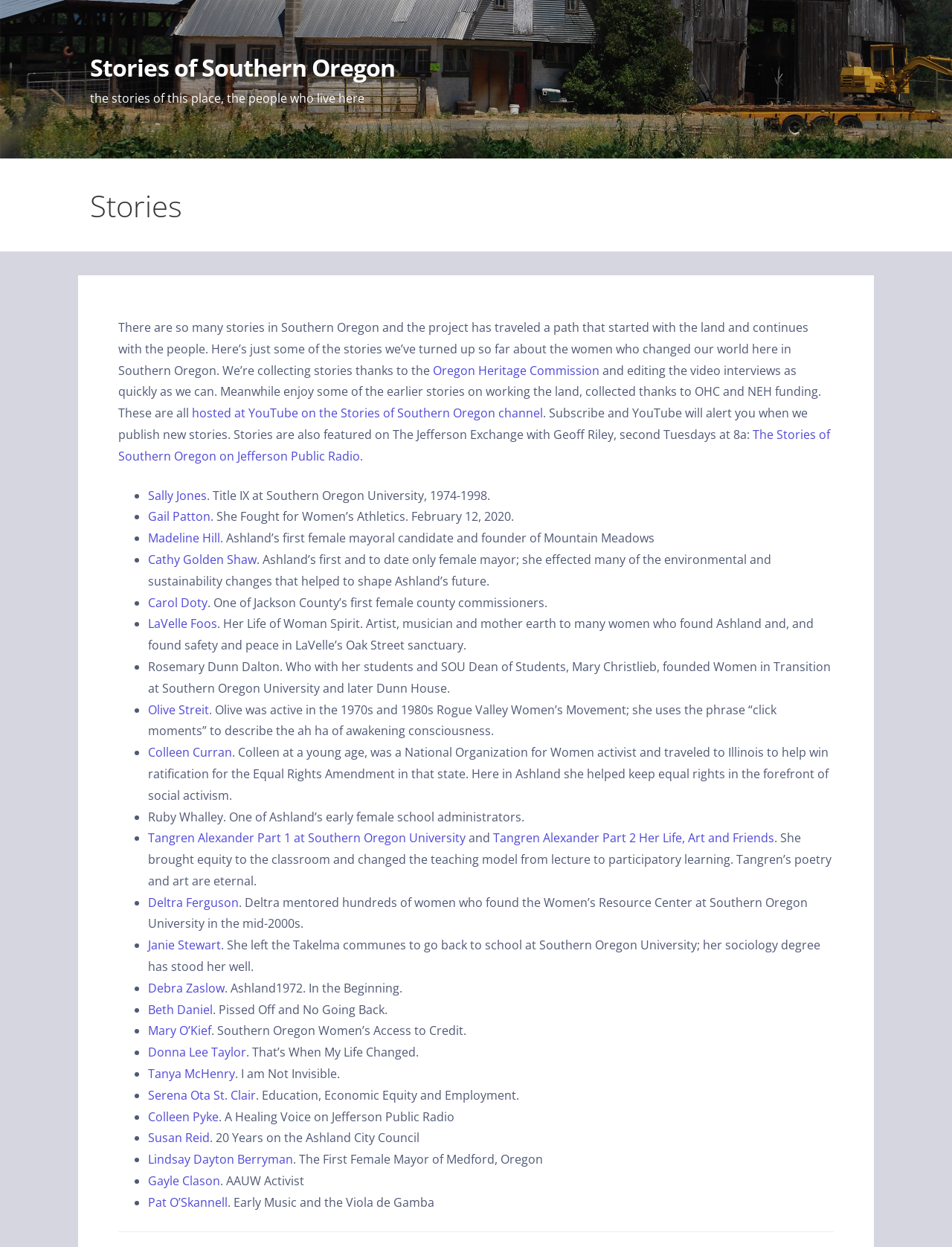Please specify the coordinates of the bounding box for the element that should be clicked to carry out this instruction: "click on the link to Stories of Southern Oregon". The coordinates must be four float numbers between 0 and 1, formatted as [left, top, right, bottom].

[0.095, 0.041, 0.415, 0.067]